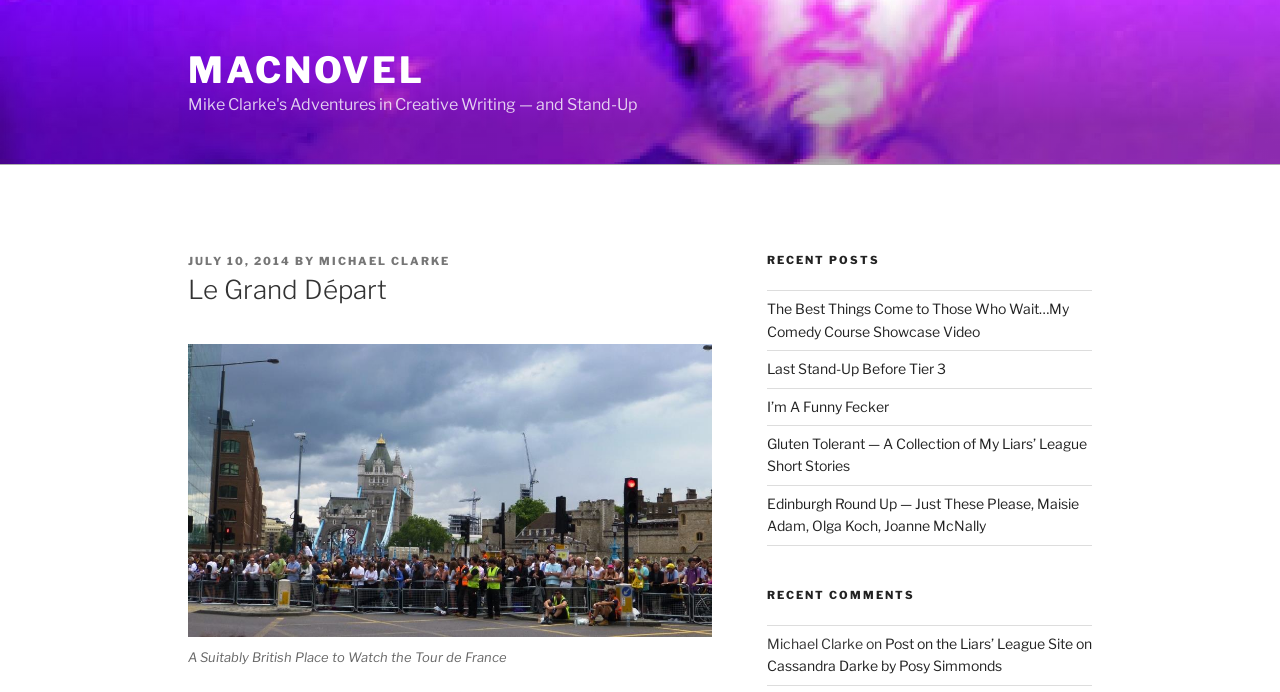Determine the bounding box coordinates for the clickable element to execute this instruction: "Check the comment by Michael Clarke". Provide the coordinates as four float numbers between 0 and 1, i.e., [left, top, right, bottom].

[0.599, 0.917, 0.674, 0.942]